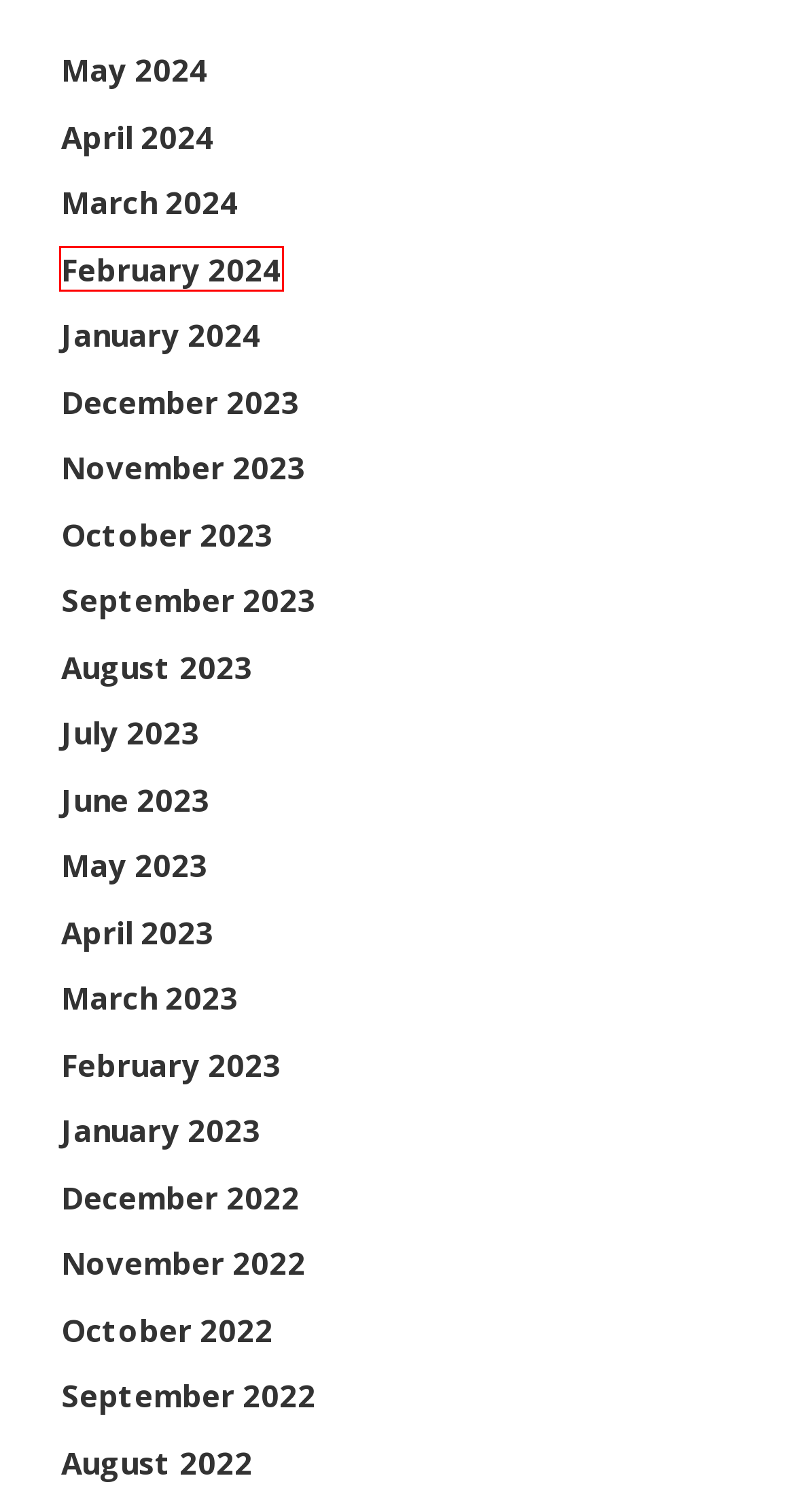Consider the screenshot of a webpage with a red bounding box around an element. Select the webpage description that best corresponds to the new page after clicking the element inside the red bounding box. Here are the candidates:
A. November 2023 - Find Kern Homes
B. April 2024 - Find Kern Homes
C. October 2023 - Find Kern Homes
D. February 2024 - Find Kern Homes
E. June 2023 - Find Kern Homes
F. November 2022 - Find Kern Homes
G. February 2023 - Find Kern Homes
H. May 2024 - Find Kern Homes

D